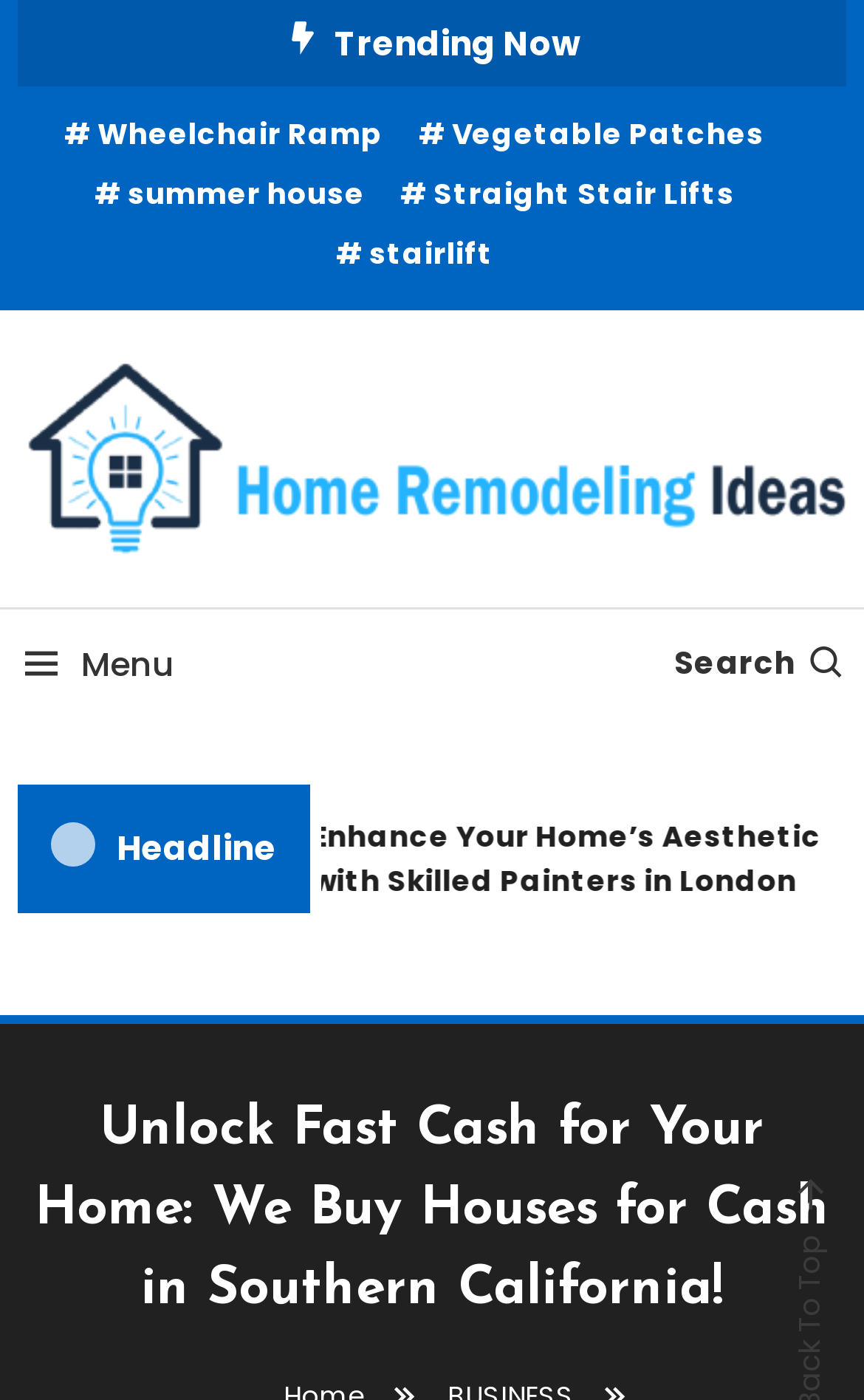Locate the bounding box for the described UI element: "parent_node: Home Remodeling Ideas". Ensure the coordinates are four float numbers between 0 and 1, formatted as [left, top, right, bottom].

[0.02, 0.309, 0.98, 0.342]